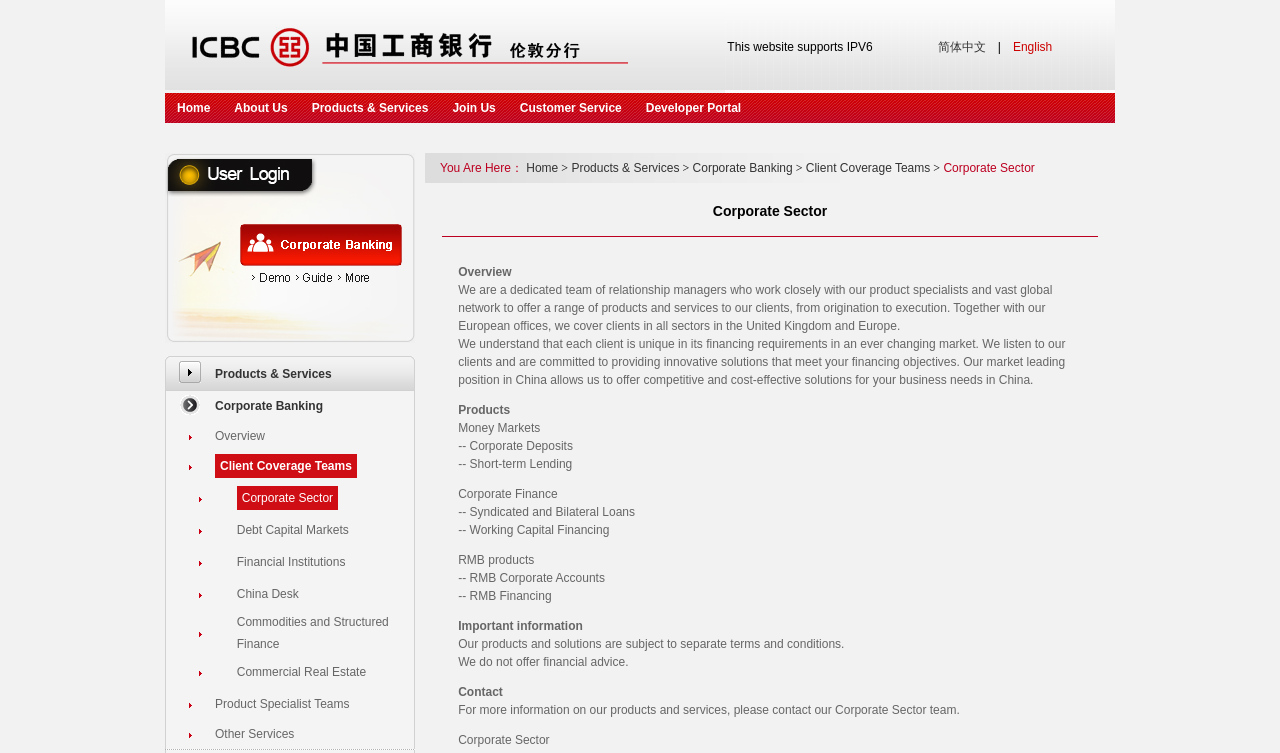Using the provided element description: "Products & Services >", determine the bounding box coordinates of the corresponding UI element in the screenshot.

[0.446, 0.21, 0.538, 0.236]